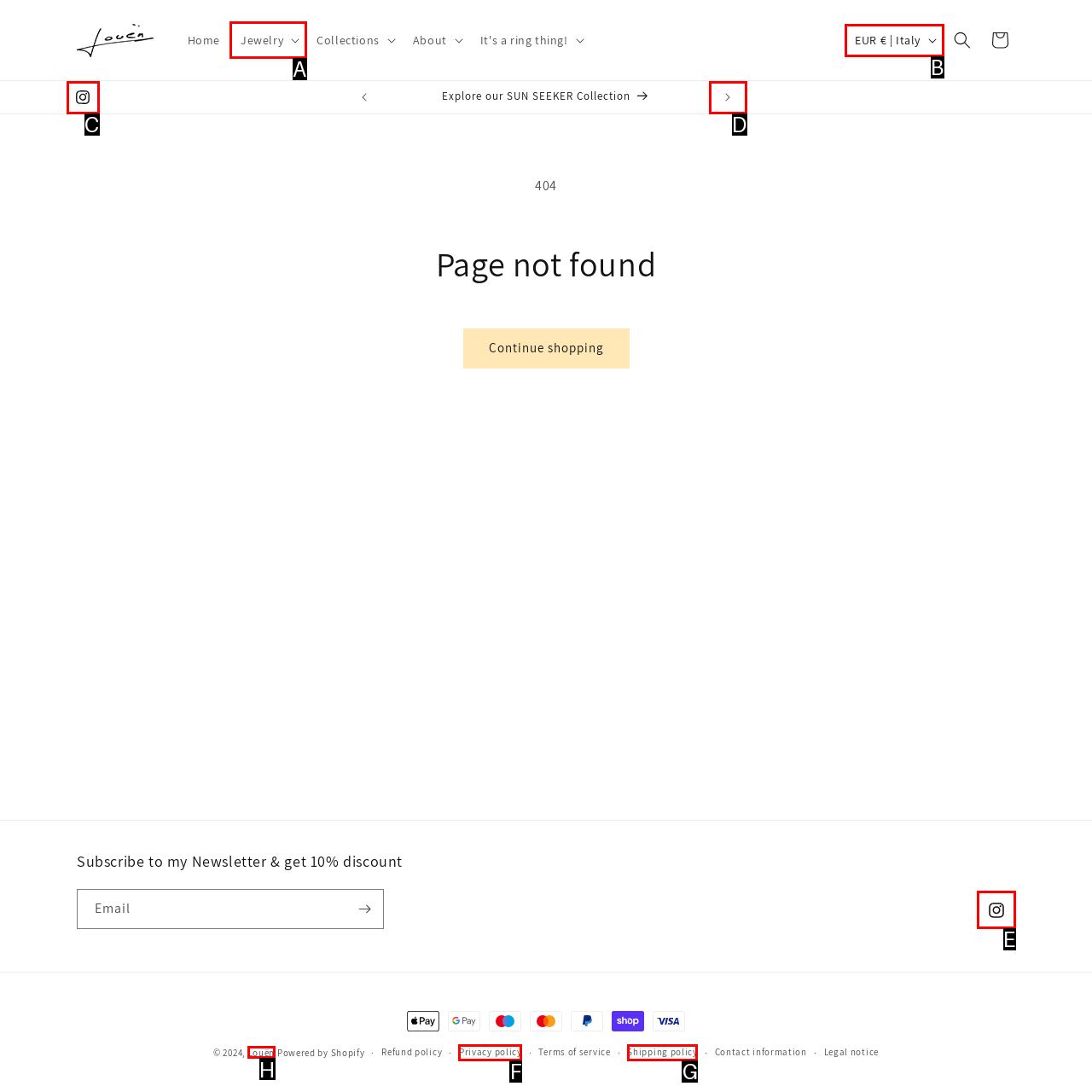Identify which HTML element should be clicked to fulfill this instruction: Go to Instagram Reply with the correct option's letter.

E